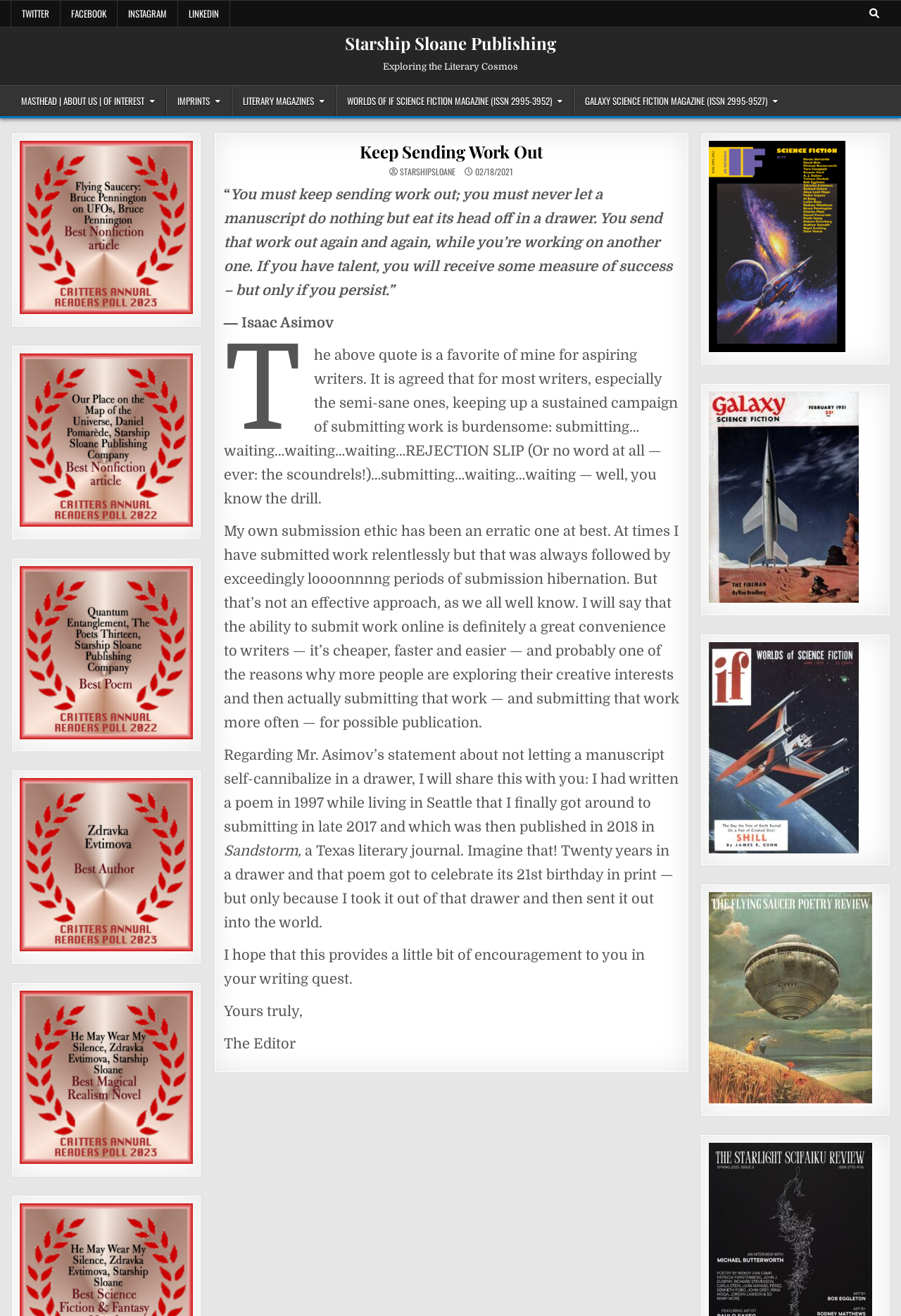What is the name of the publishing company?
Refer to the image and give a detailed answer to the question.

The name of the publishing company can be found in the link 'Starship Sloane Publishing' with bounding box coordinates [0.383, 0.024, 0.617, 0.041]. This link is a prominent element on the webpage, indicating that it is the name of the publishing company.